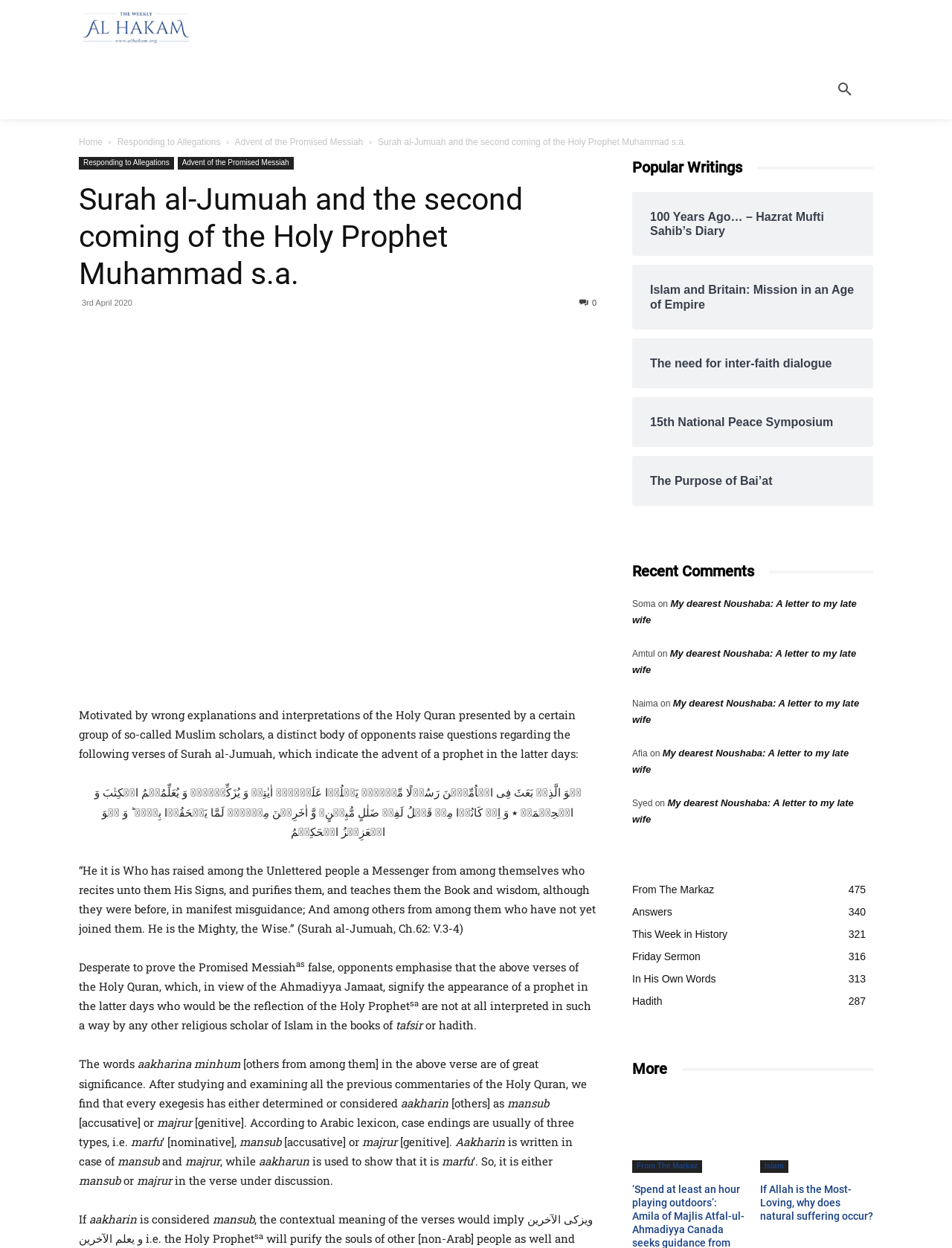Find the headline of the webpage and generate its text content.

Surah al-Jumuah and the second coming of the Holy Prophet Muhammad s.a.